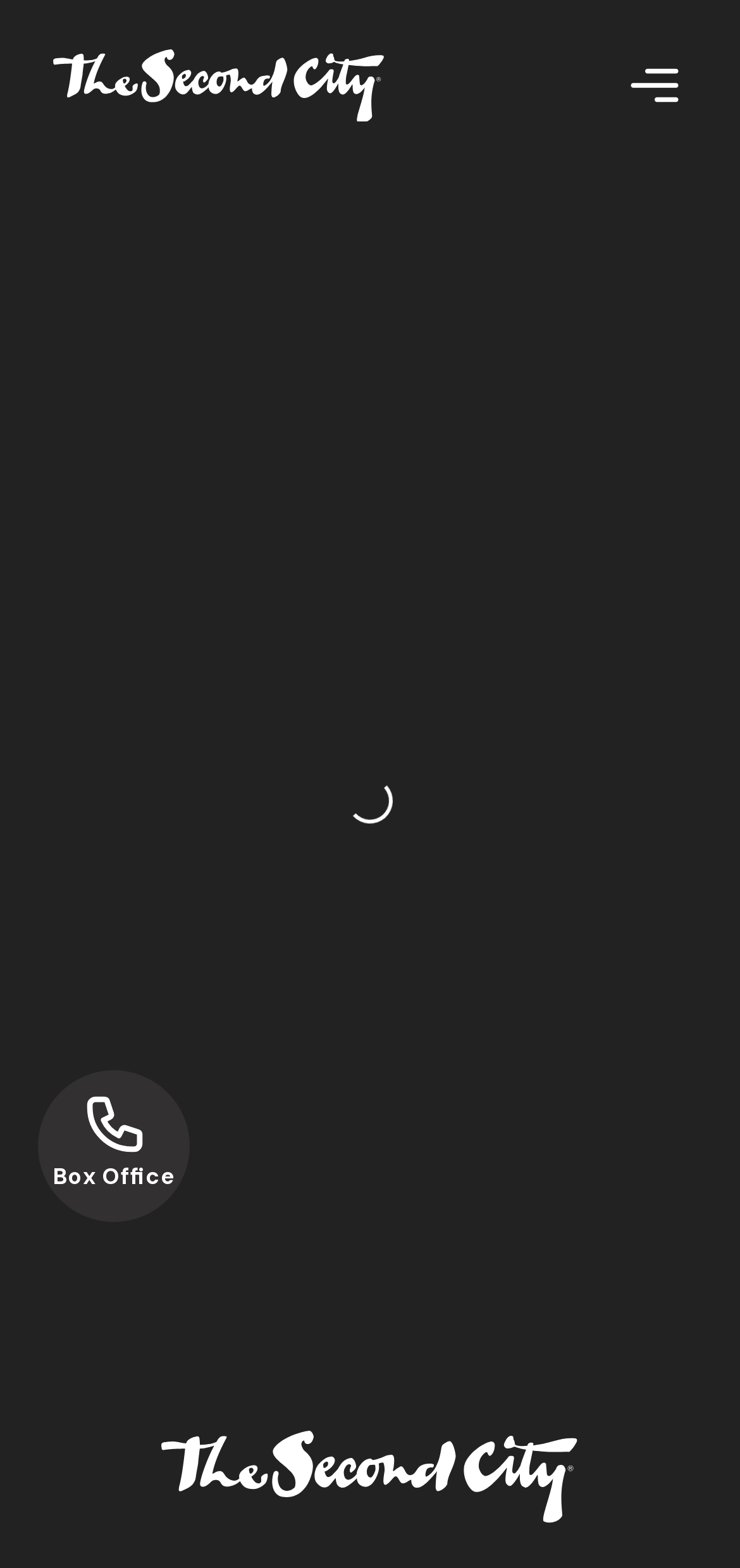How many images are on the top navigation bar?
Answer the question with as much detail as possible.

I can see two image elements at the top of the webpage, one with coordinates [0.072, 0.031, 0.521, 0.078] and another with coordinates [0.846, 0.002, 0.923, 0.106], which suggests that there are two images on the top navigation bar.